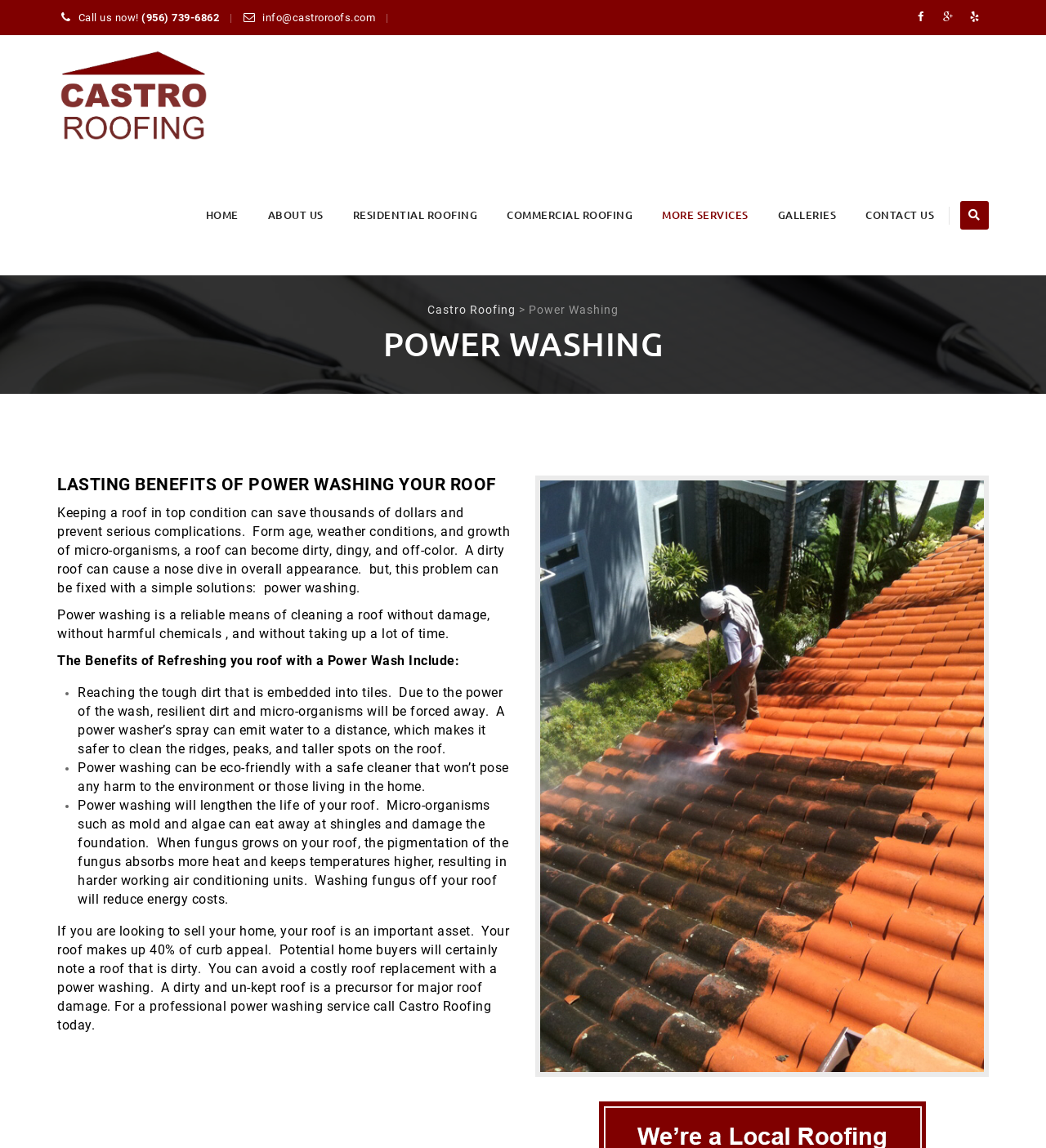Explain in detail what you observe on this webpage.

The webpage is about Castro Roofing, a company that offers power washing services. At the top, there is a call-to-action section with a "Call us now!" button, a phone number, and an email address. To the right of this section, there are three social media links. Below this, there is a logo of Castro Roofing, which is an image with a link.

The main navigation menu is located below the logo, with links to "HOME", "ABOUT US", "RESIDENTIAL ROOFING", "COMMERCIAL ROOFING", "MORE SERVICES", "GALLERIES", and "CONTACT US". 

The main content of the page is about power washing, with a heading "POWER WASHING" and a subheading "LASTING BENEFITS OF POWER WASHING YOUR ROOF". The text explains the importance of keeping a roof clean and the benefits of power washing, including reaching tough dirt, being eco-friendly, and lengthening the life of the roof. 

There is also a list of benefits, including removing dirt and micro-organisms, being safe for the environment, and reducing energy costs. Additionally, the text highlights the importance of a clean roof for curb appeal and avoiding costly roof replacements.

At the bottom of the page, there is a call-to-action to contact Castro Roofing for a professional power washing service. To the right of this section, there is a large image that takes up most of the width of the page.